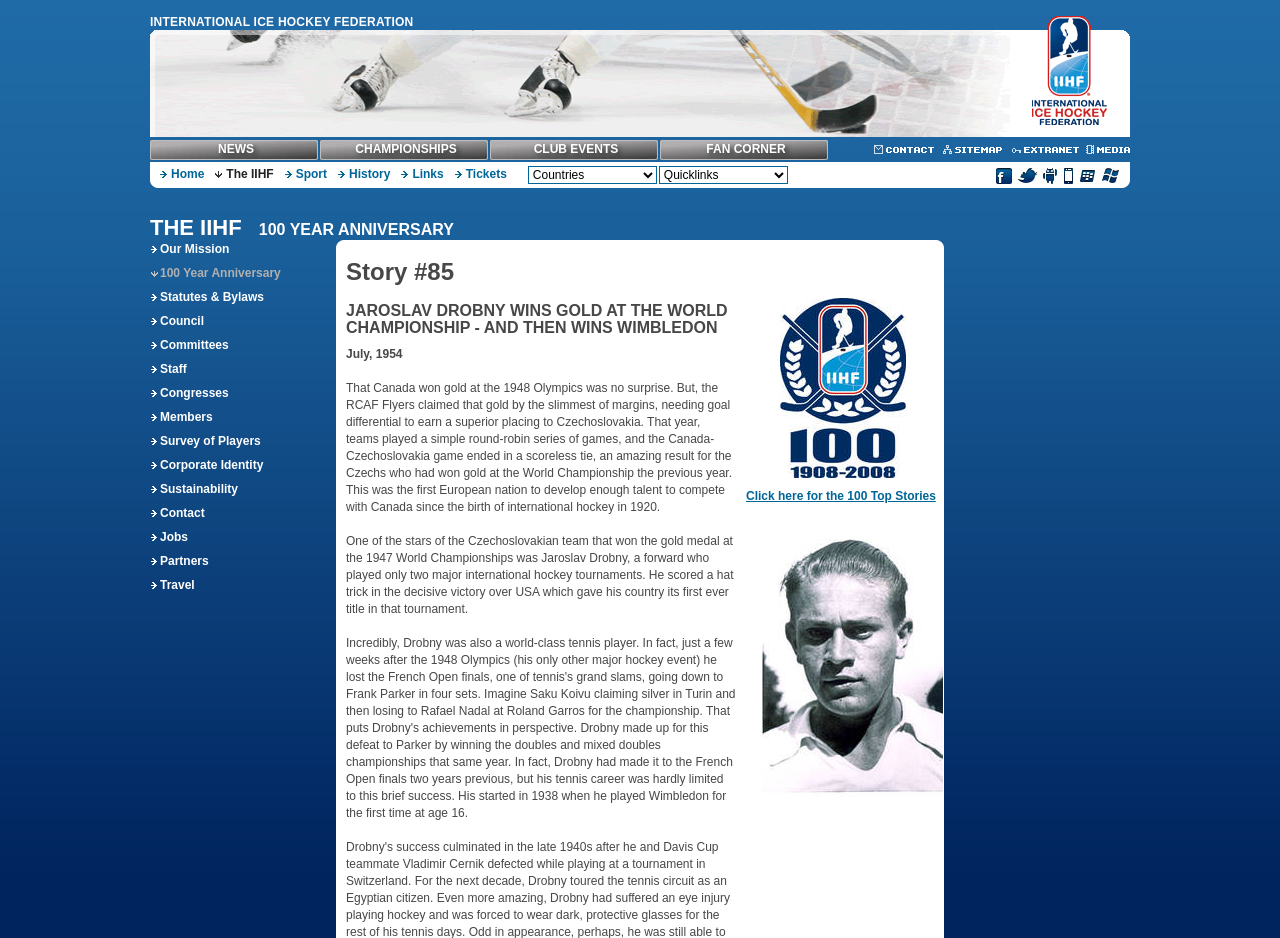Please give a concise answer to this question using a single word or phrase: 
How many links are in the top navigation bar?

5